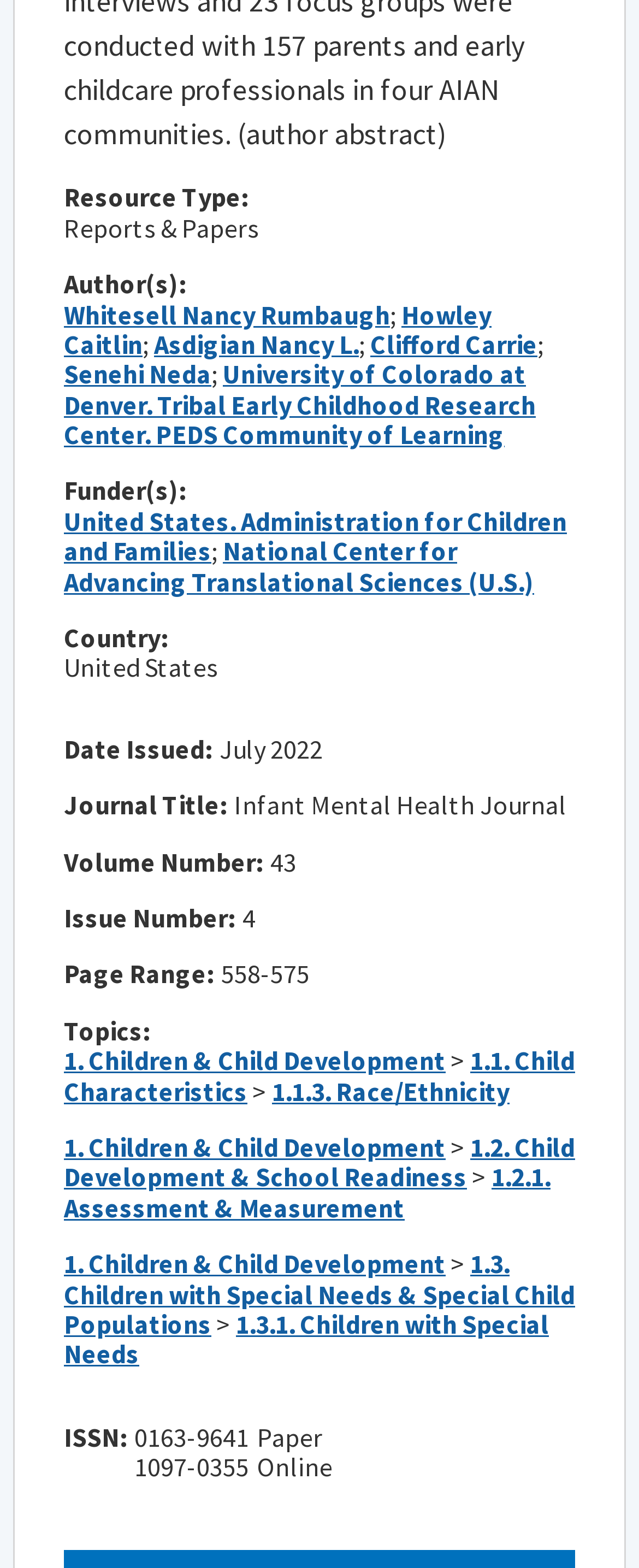What is the resource type of this paper?
Please look at the screenshot and answer in one word or a short phrase.

Reports & Papers